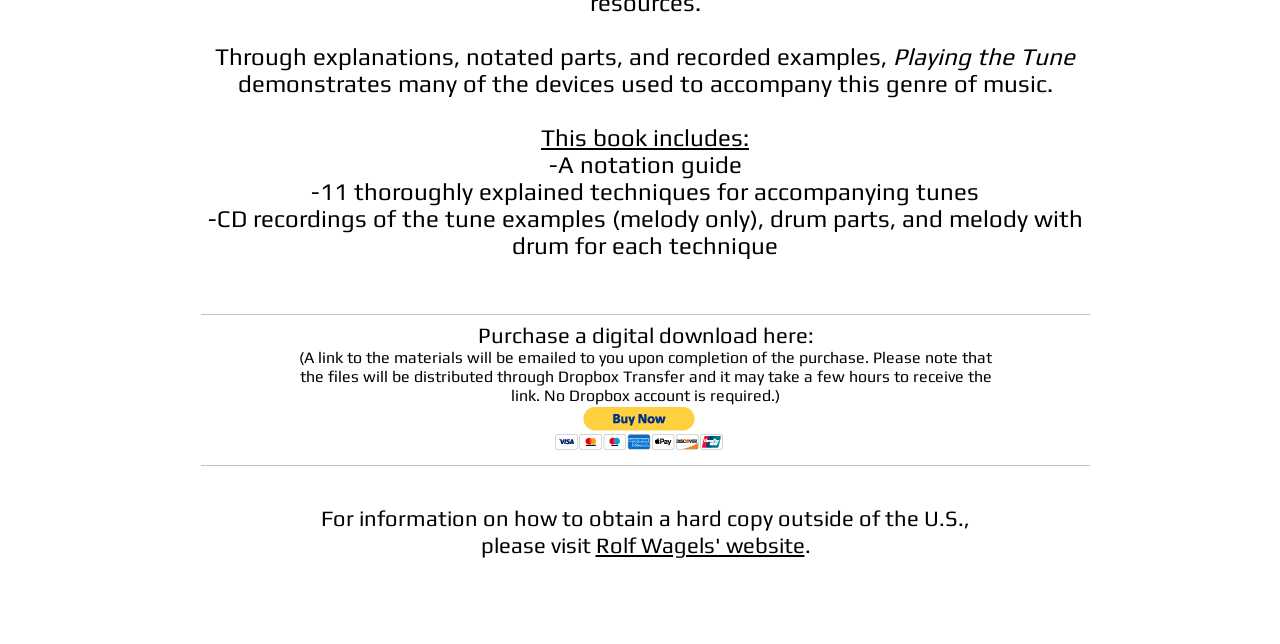Please give a concise answer to this question using a single word or phrase: 
What is included in the book?

Notation guide, techniques, and CD recordings